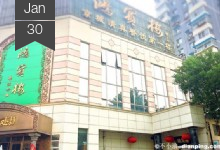What is the purpose of the red lanterns?
Using the image, provide a detailed and thorough answer to the question.

The red lanterns flanking the entrance add a traditional touch, hinting at the restaurant's inviting atmosphere, which suggests that the lanterns are used to create a welcoming ambiance.